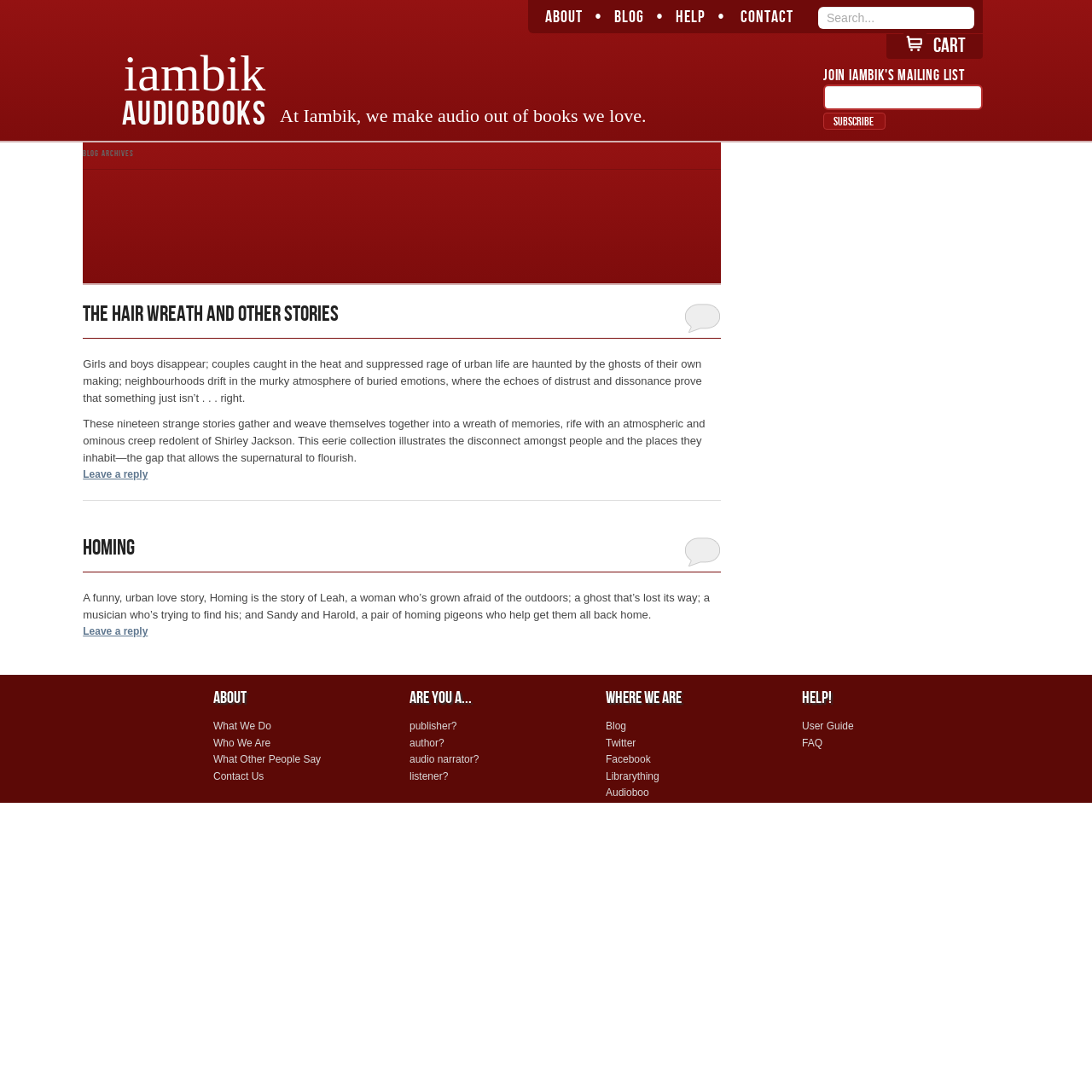Provide a thorough and detailed response to the question by examining the image: 
How can I contact Iambik?

The webpage has a section at the bottom with links to various pages, including 'Contact Us', which suggests that I can contact Iambik by clicking on that link.